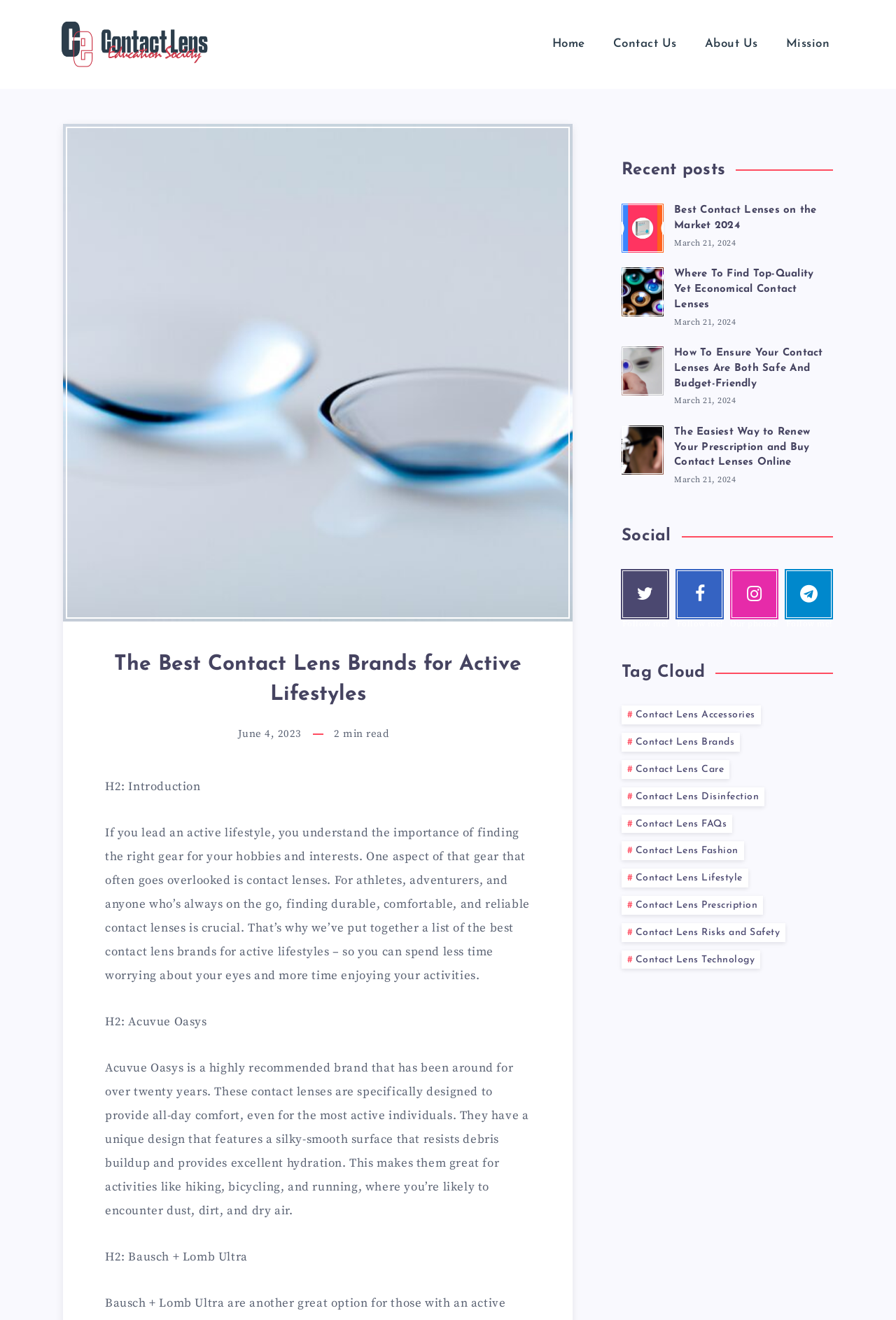Offer an in-depth caption of the entire webpage.

The webpage is about the best contact lens brands for active lifestyles. At the top, there are four links: "Home", "Contact Us", "About Us", and "Mission". Below these links, there is a header section with an image and a heading that reads "The Best Contact Lens Brands for Active Lifestyles". The header section also includes a time stamp indicating that the article was published on June 4, 2023.

The main content of the webpage is divided into sections, each with a heading and a paragraph of text. The first section is an introduction that explains the importance of finding the right contact lenses for active individuals. The subsequent sections discuss specific contact lens brands, including Acuvue Oasys and Bausch + Lomb Ultra, highlighting their features and benefits.

On the right side of the webpage, there is a complementary section that lists recent posts, including "Best Contact Lenses on the Market 2024", "Where To Find Top-Quality Yet Economical Contact Lenses", and "How To Ensure Your Contact Lenses Are Both Safe And Budget-Friendly". Each post includes a link, a heading, and a time stamp indicating when it was published.

Below the recent posts section, there are social media links to Twitter, Facebook, Instagram, and Telegram, as well as a tag cloud with links to various topics related to contact lenses, such as accessories, brands, care, and fashion.